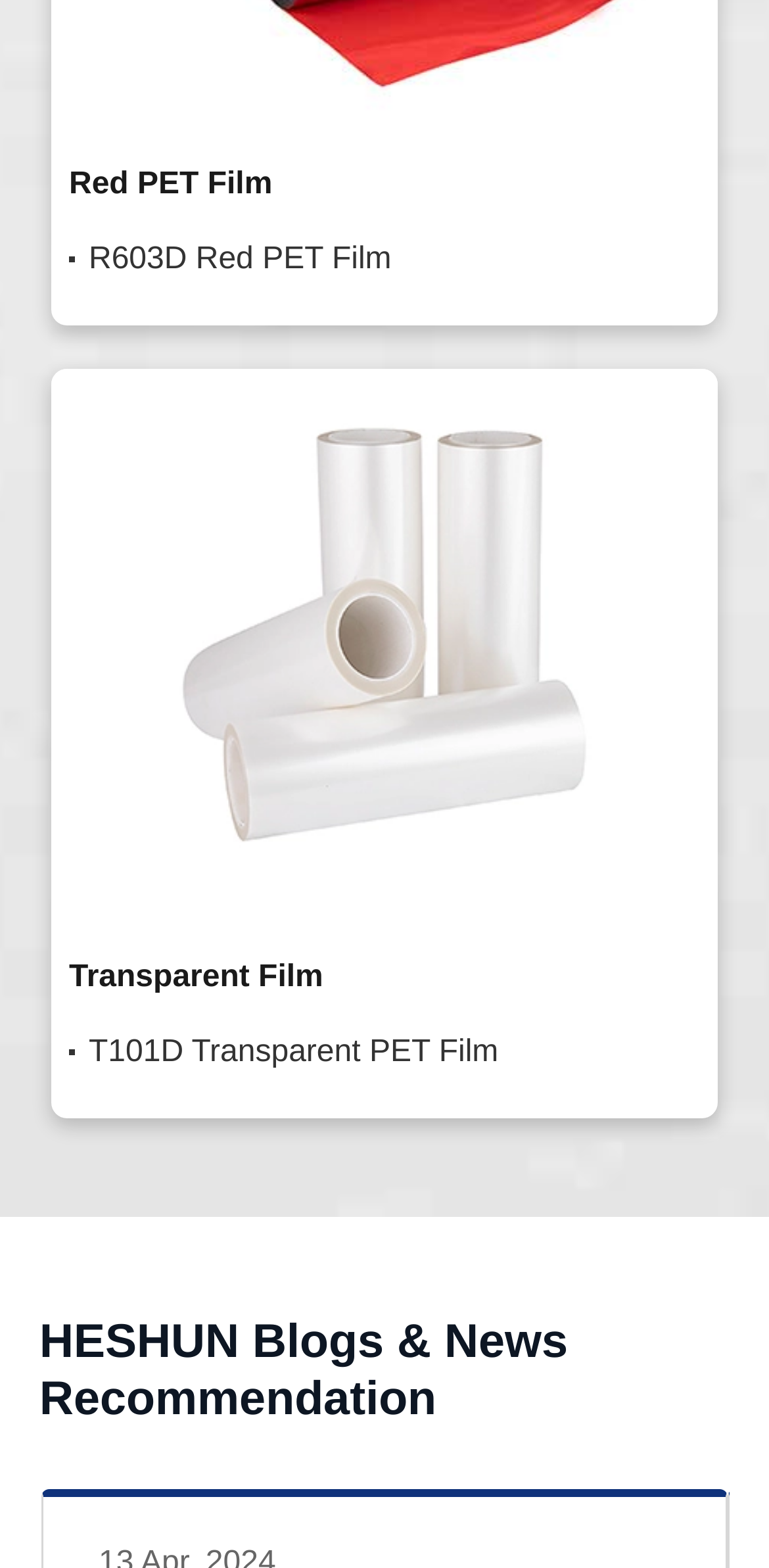Based on the image, provide a detailed and complete answer to the question: 
How many specific film products are listed?

I counted the number of specific film products listed on the webpage. There are three: 'R603D Red PET Film', 'Transparent Film', and 'T101D Transparent PET Film'. These are indicated by the links with these names.